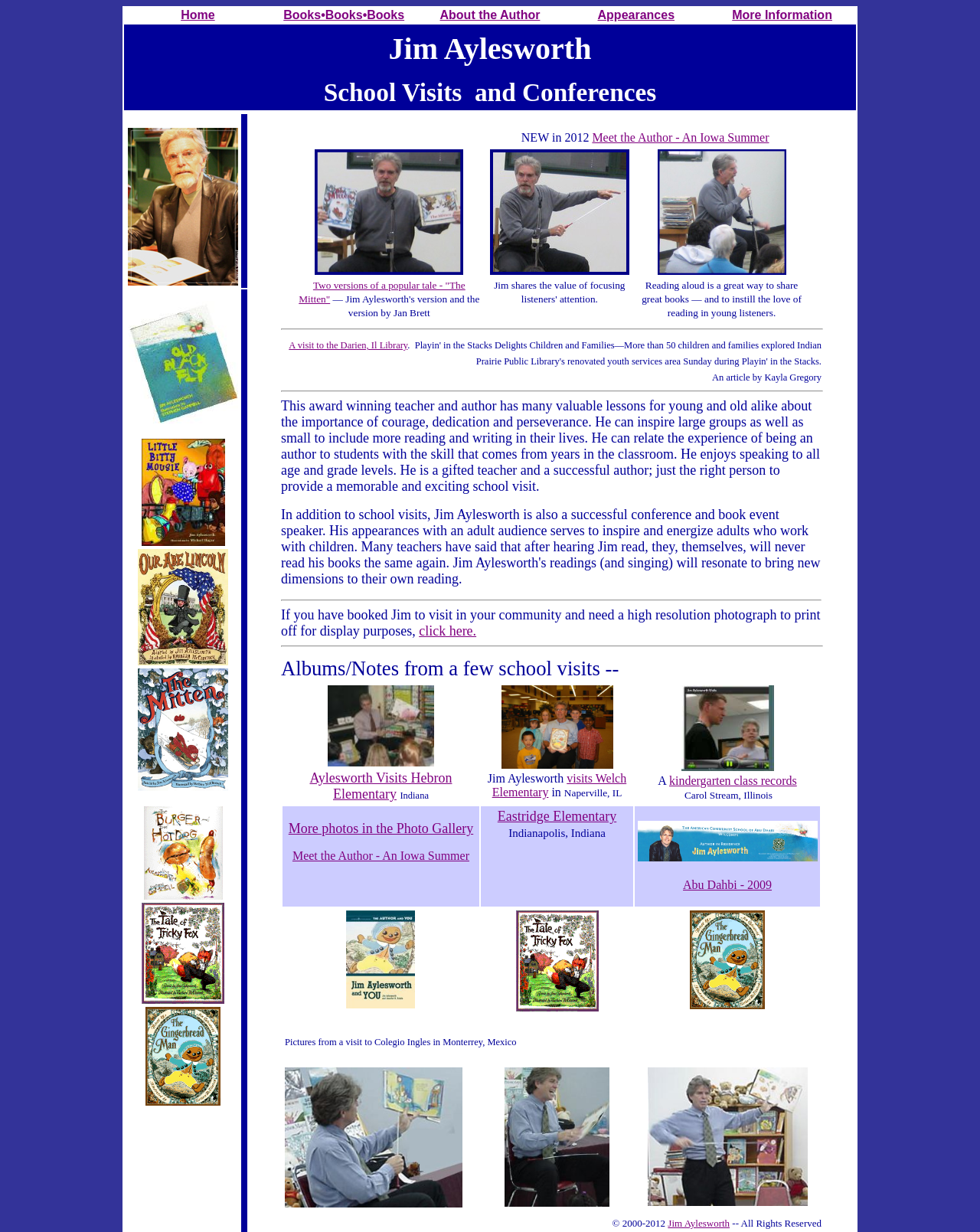Can you find the bounding box coordinates of the area I should click to execute the following instruction: "Read about Jim Aylesworth's school visits"?

[0.61, 0.007, 0.688, 0.017]